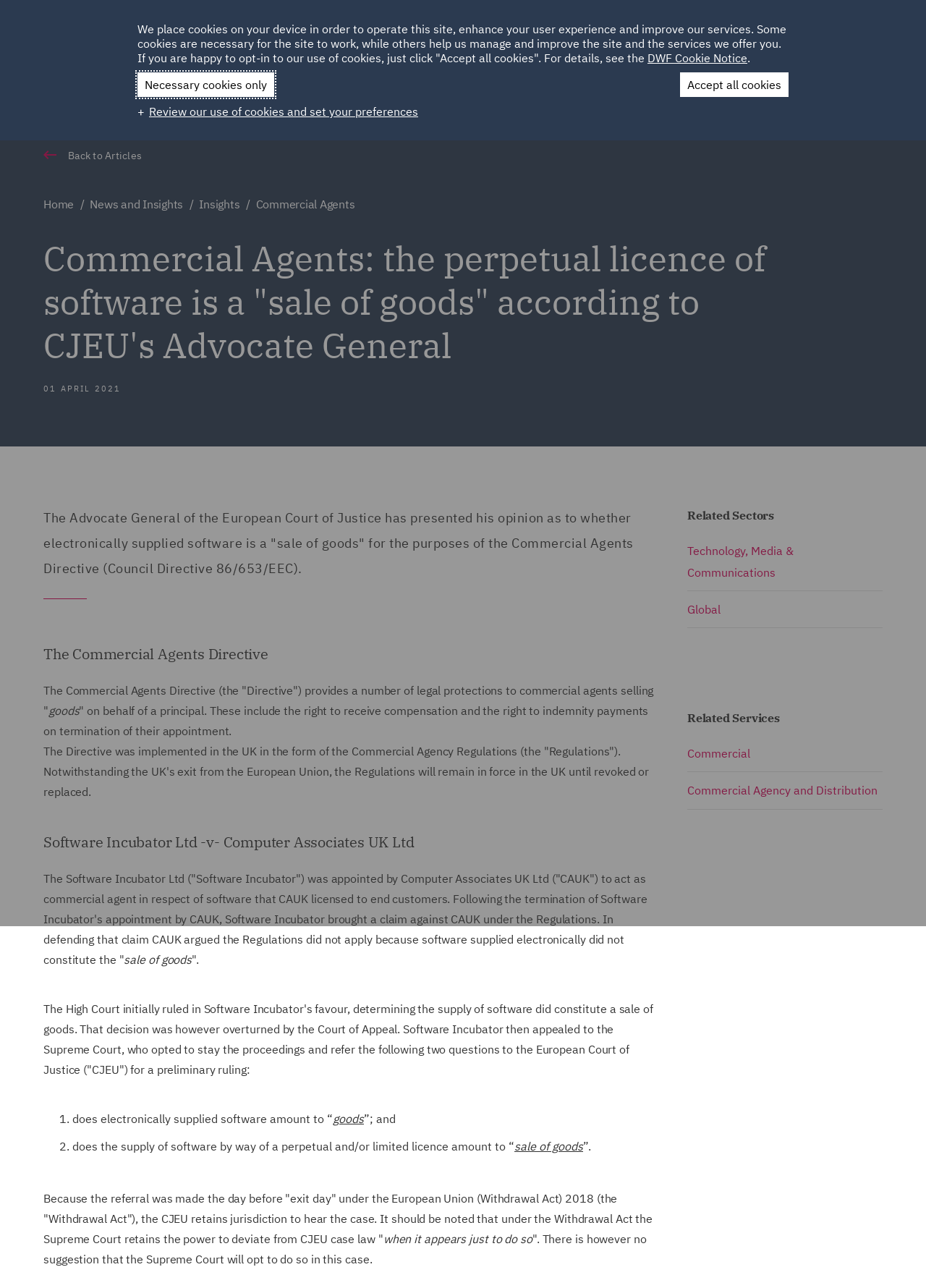Please identify the bounding box coordinates of the area that needs to be clicked to follow this instruction: "Search for something".

[0.287, 0.065, 0.334, 0.081]